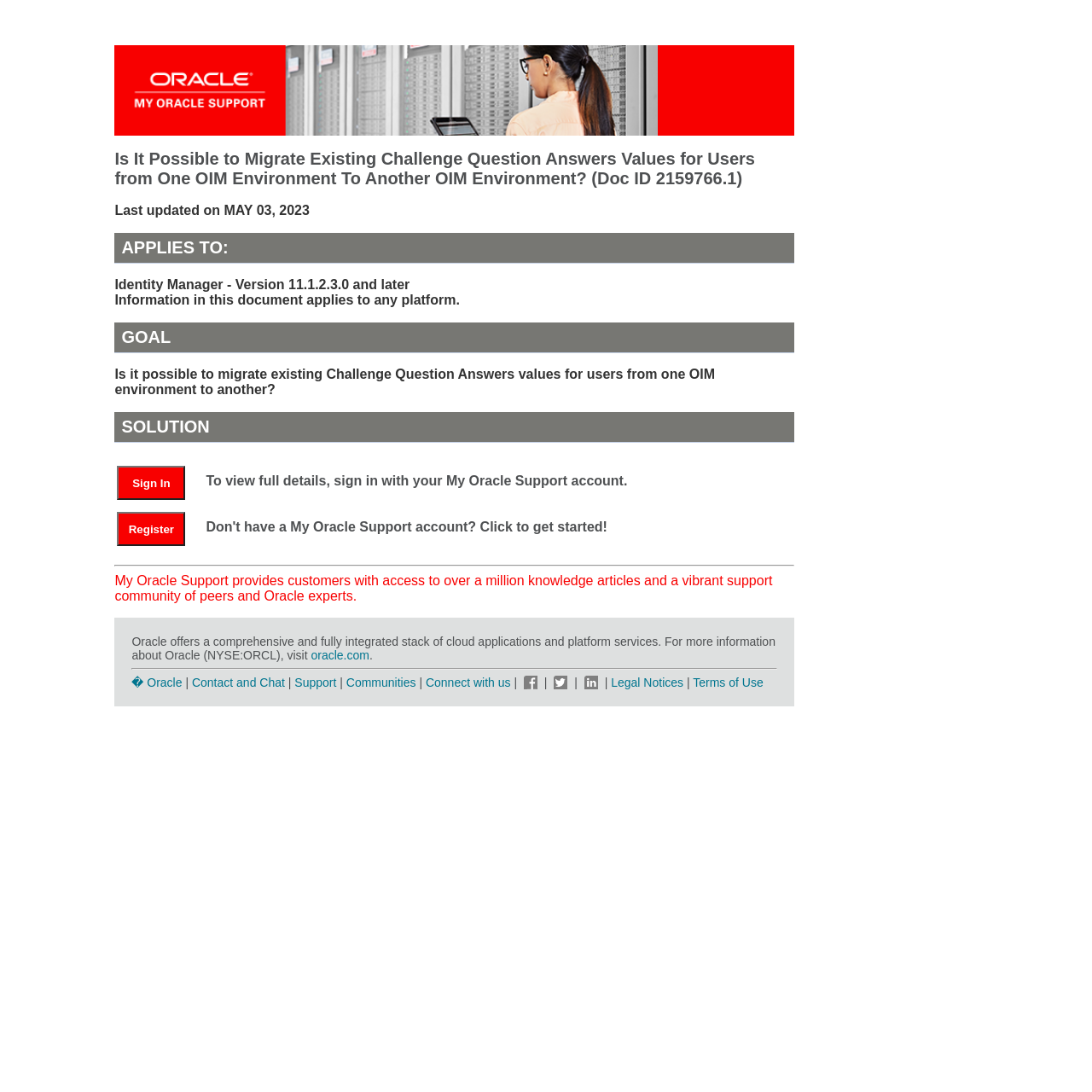Find the bounding box coordinates of the area that needs to be clicked in order to achieve the following instruction: "Register for a My Oracle Support account". The coordinates should be specified as four float numbers between 0 and 1, i.e., [left, top, right, bottom].

[0.107, 0.469, 0.17, 0.5]